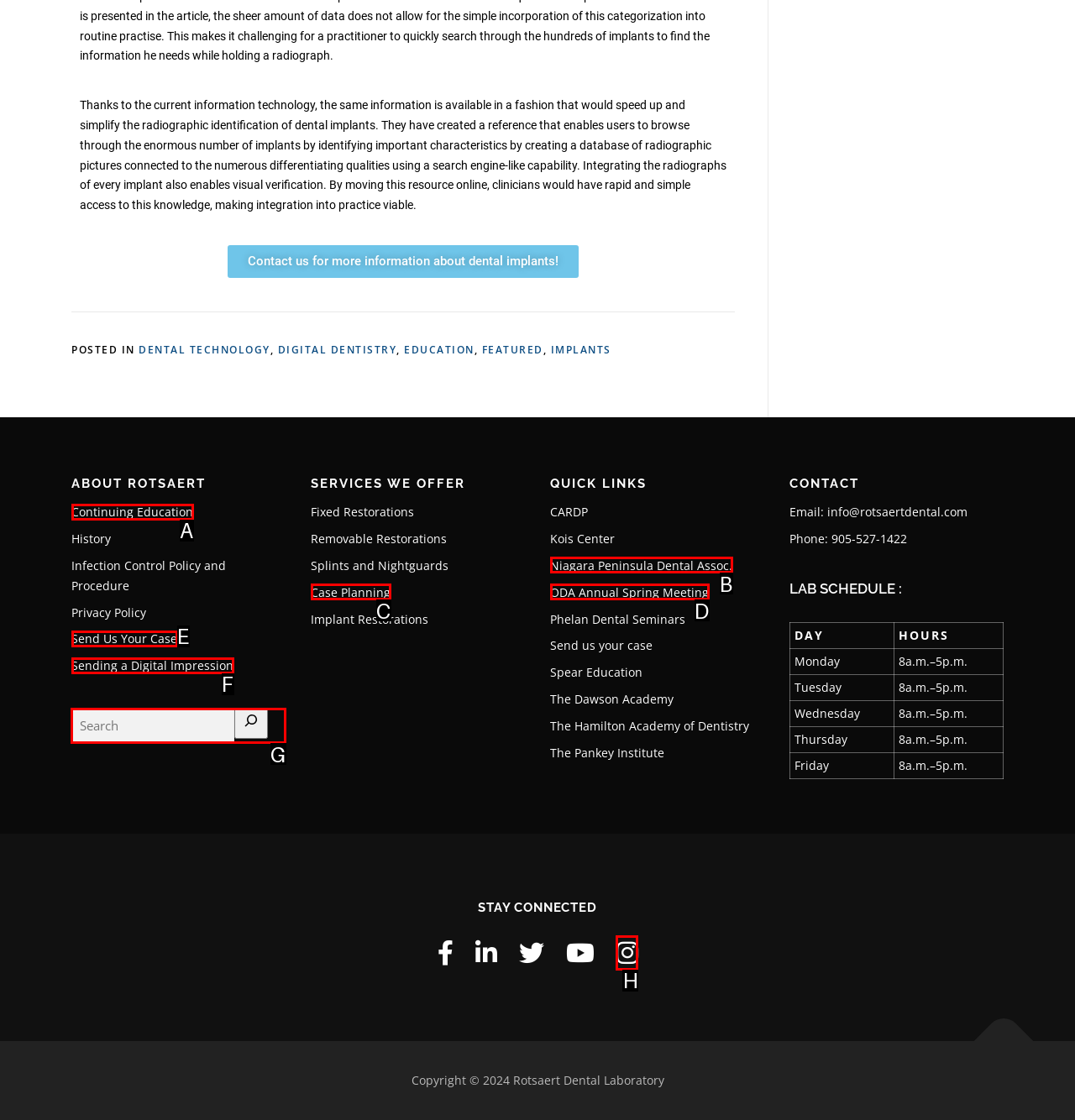For the task: Click on the Relationship Banking button, identify the HTML element to click.
Provide the letter corresponding to the right choice from the given options.

None